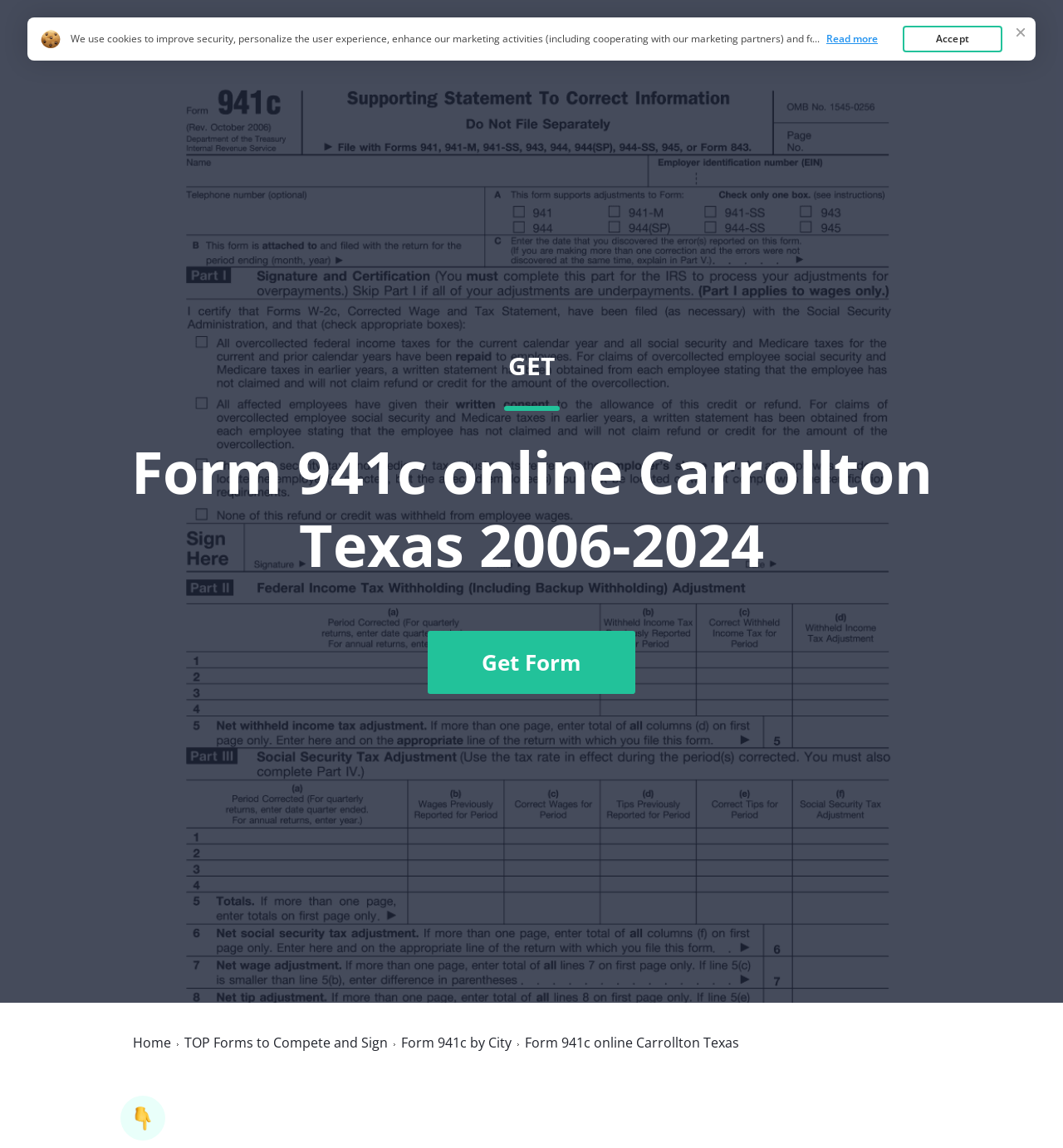Bounding box coordinates are specified in the format (top-left x, top-left y, bottom-right x, bottom-right y). All values are floating point numbers bounded between 0 and 1. Please provide the bounding box coordinate of the region this sentence describes: Form 941c

[0.117, 0.036, 0.216, 0.054]